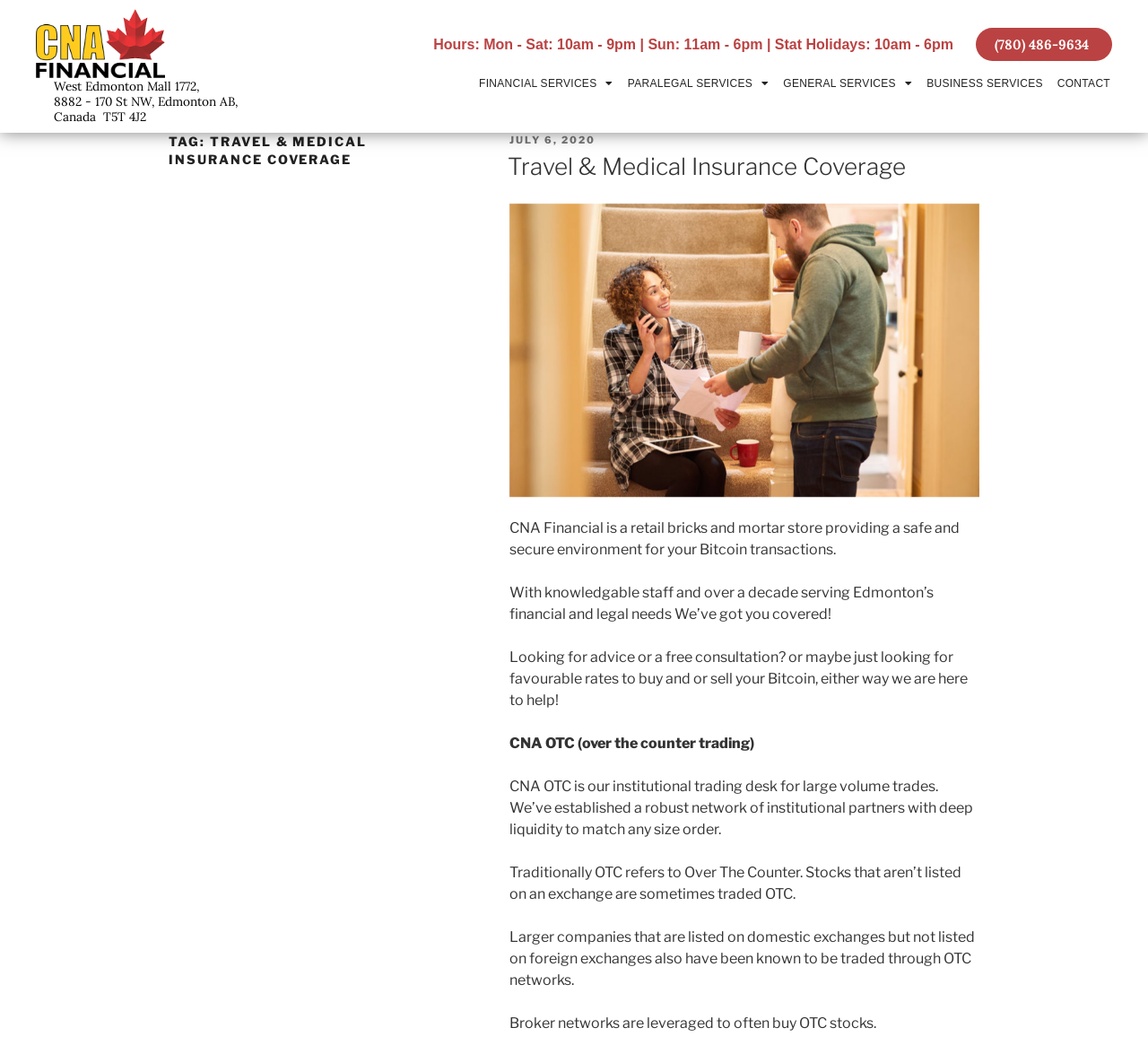Calculate the bounding box coordinates of the UI element given the description: "ABOUT".

None